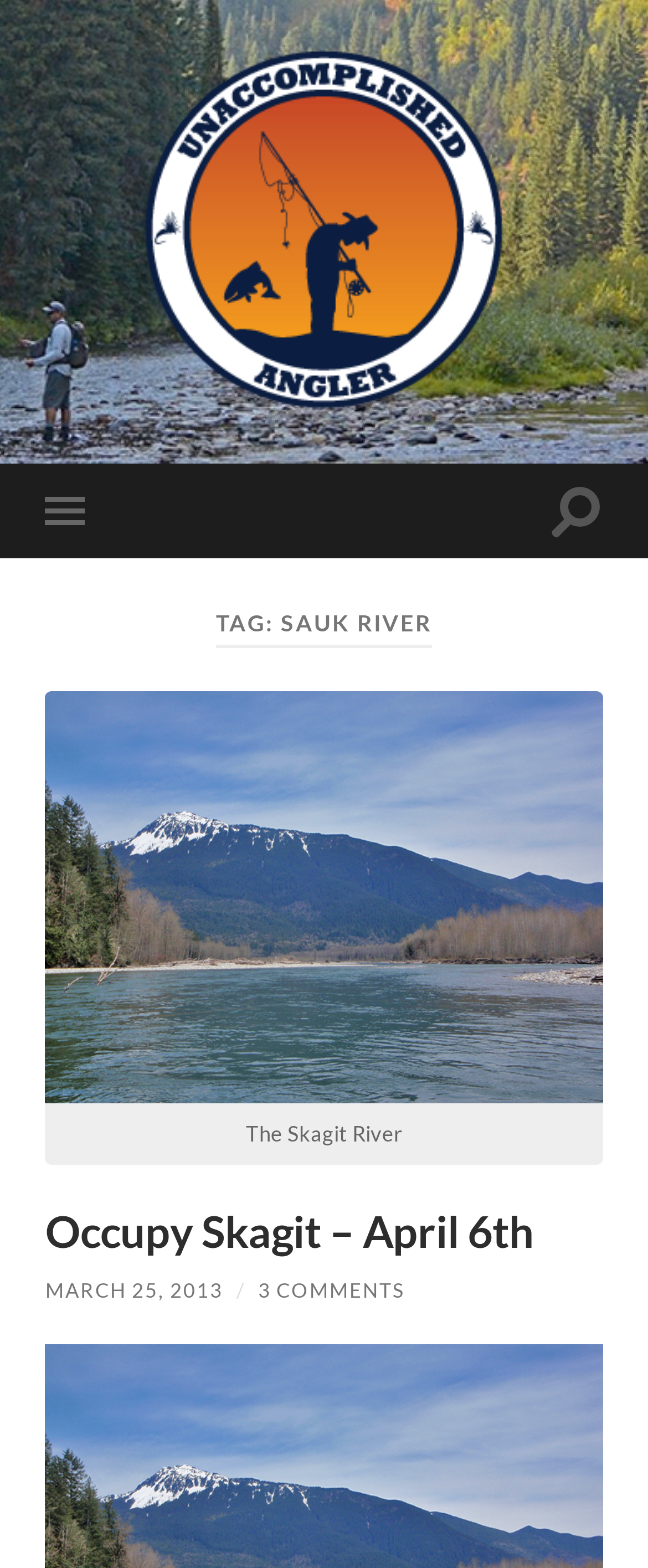Extract the bounding box of the UI element described as: "parent_node: The Skagit River".

[0.07, 0.44, 0.93, 0.707]